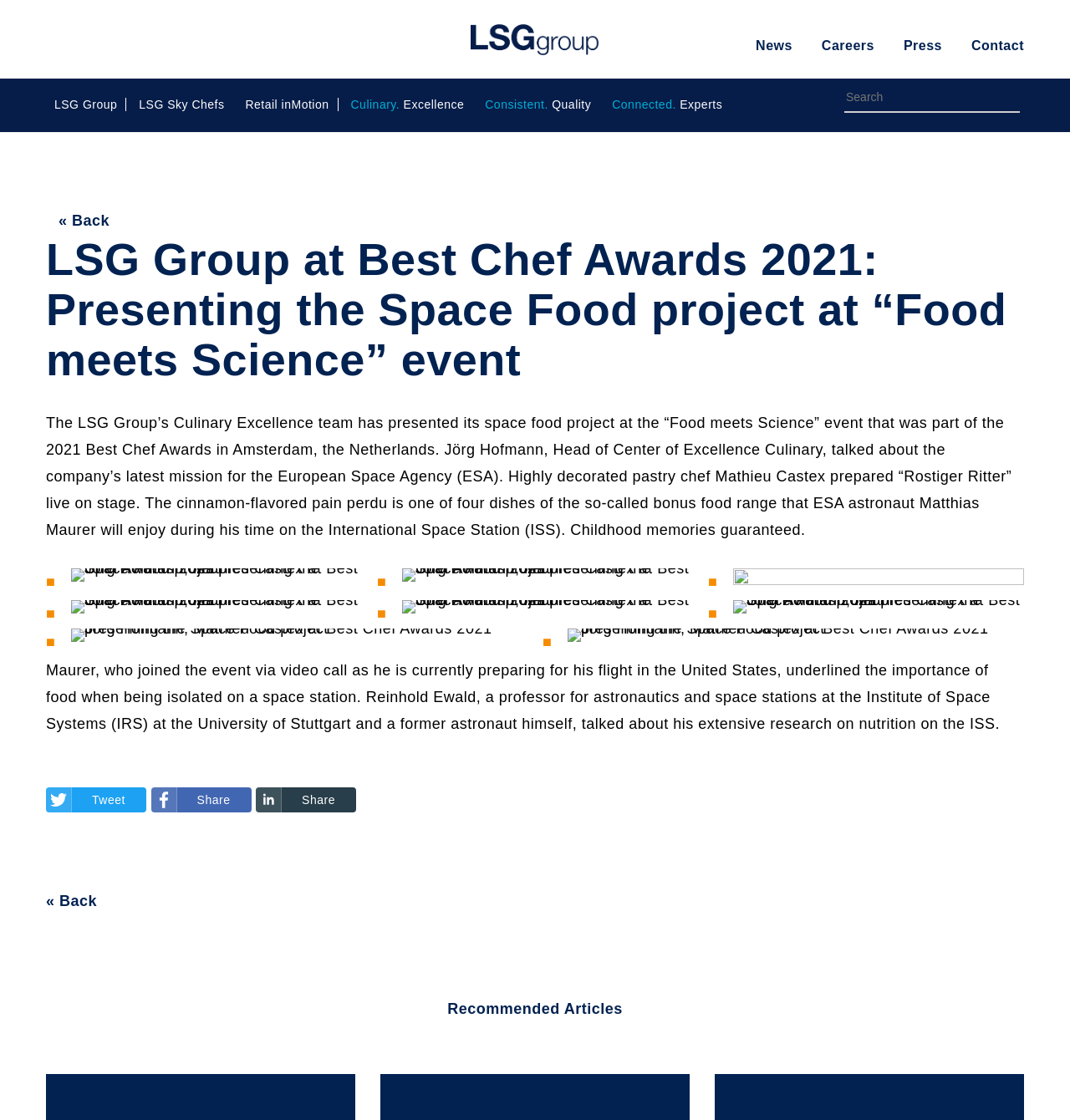Using the element description: "Tweet", determine the bounding box coordinates for the specified UI element. The coordinates should be four float numbers between 0 and 1, [left, top, right, bottom].

[0.043, 0.703, 0.137, 0.725]